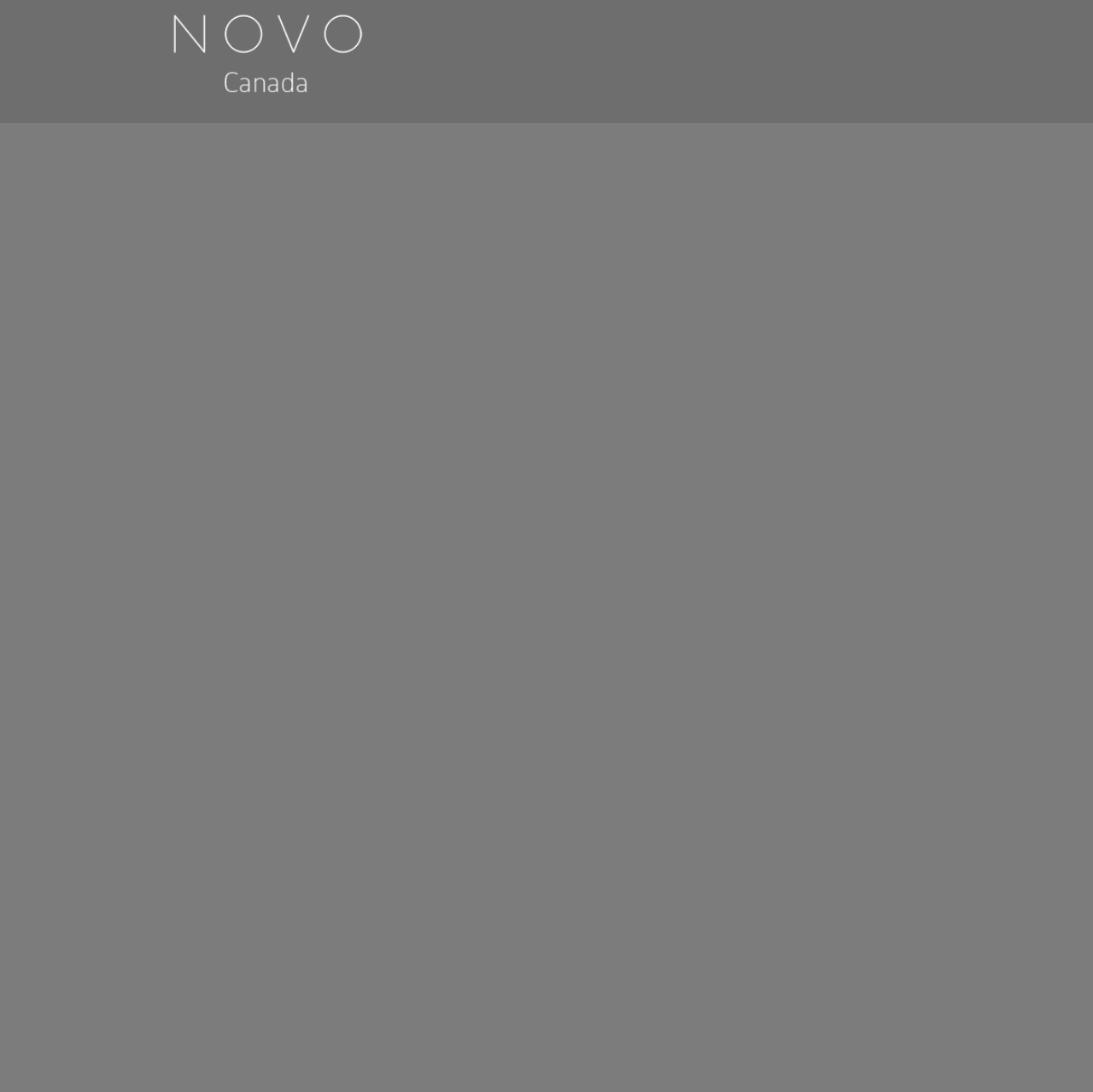How many image elements are there on the webpage? Look at the image and give a one-word or short phrase answer.

1